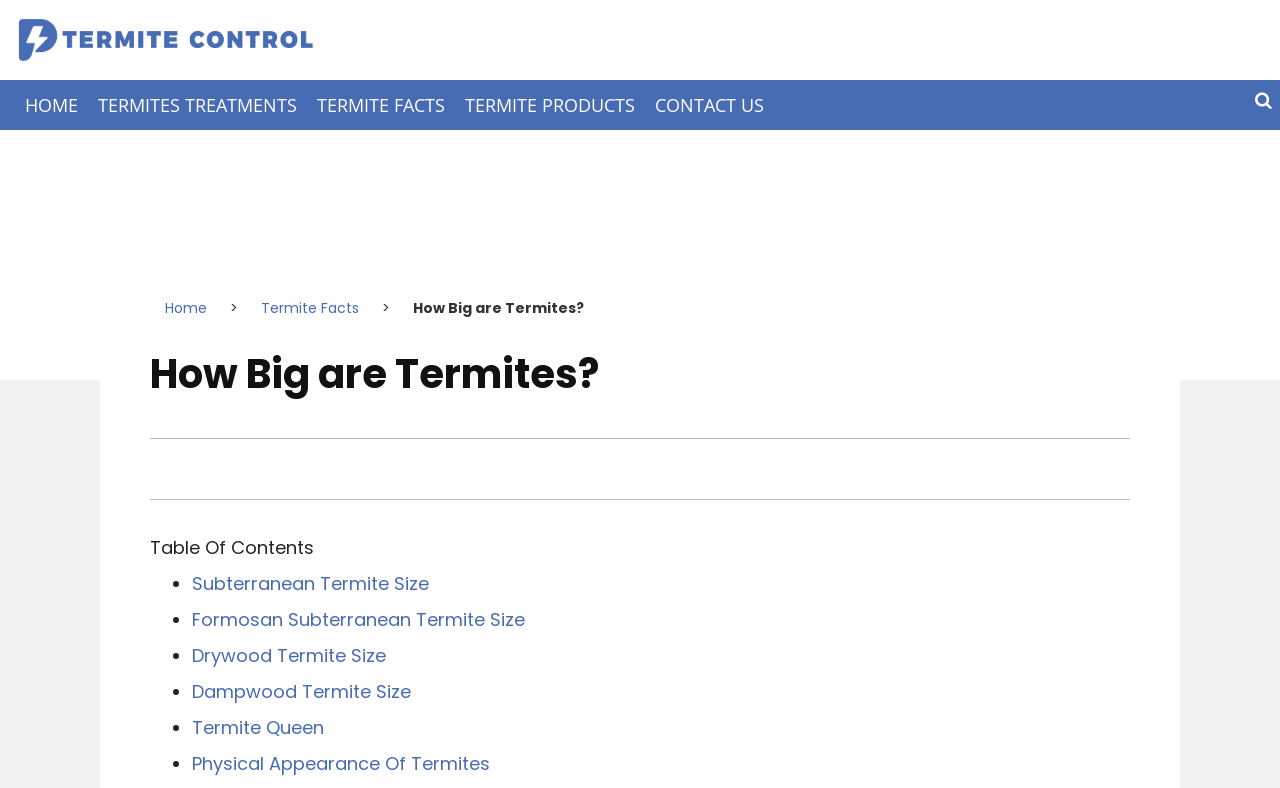Show the bounding box coordinates of the element that should be clicked to complete the task: "check physical appearance of termites".

[0.15, 0.954, 0.383, 0.985]